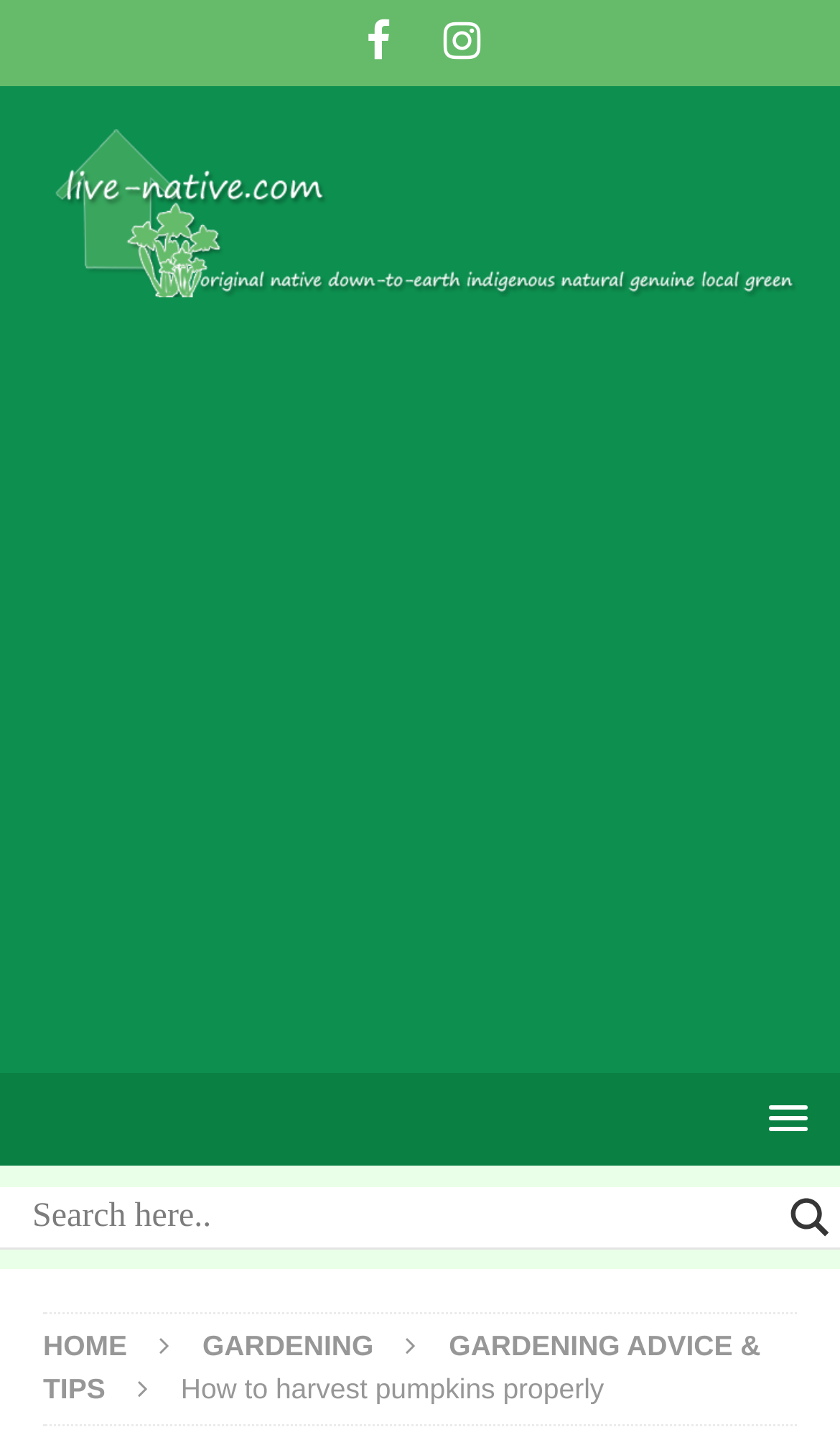Offer a meticulous description of the webpage's structure and content.

The webpage is about harvesting pumpkins properly, with a focus on providing tips and advice. At the top left corner, there are three social media links: Facebook, Instagram, and a link to the website's homepage. Below these links, there is a large banner with the website's logo and a search form at the top right corner. The search form consists of a search input box, a search autocomplete input box, and a search magnifier button with a small image.

On the main content area, there is an iframe advertisement that takes up most of the space. Below the advertisement, there are several links to different sections of the website, including "HOME", "GARDENING", and "GARDENING ADVICE & TIPS". The main title of the webpage, "How to harvest pumpkins properly", is displayed prominently at the bottom of the page.

There are a total of 7 links on the webpage, including the social media links, the website's homepage link, and the section links. There are also 2 images on the webpage: the website's logo and the small image on the search magnifier button.